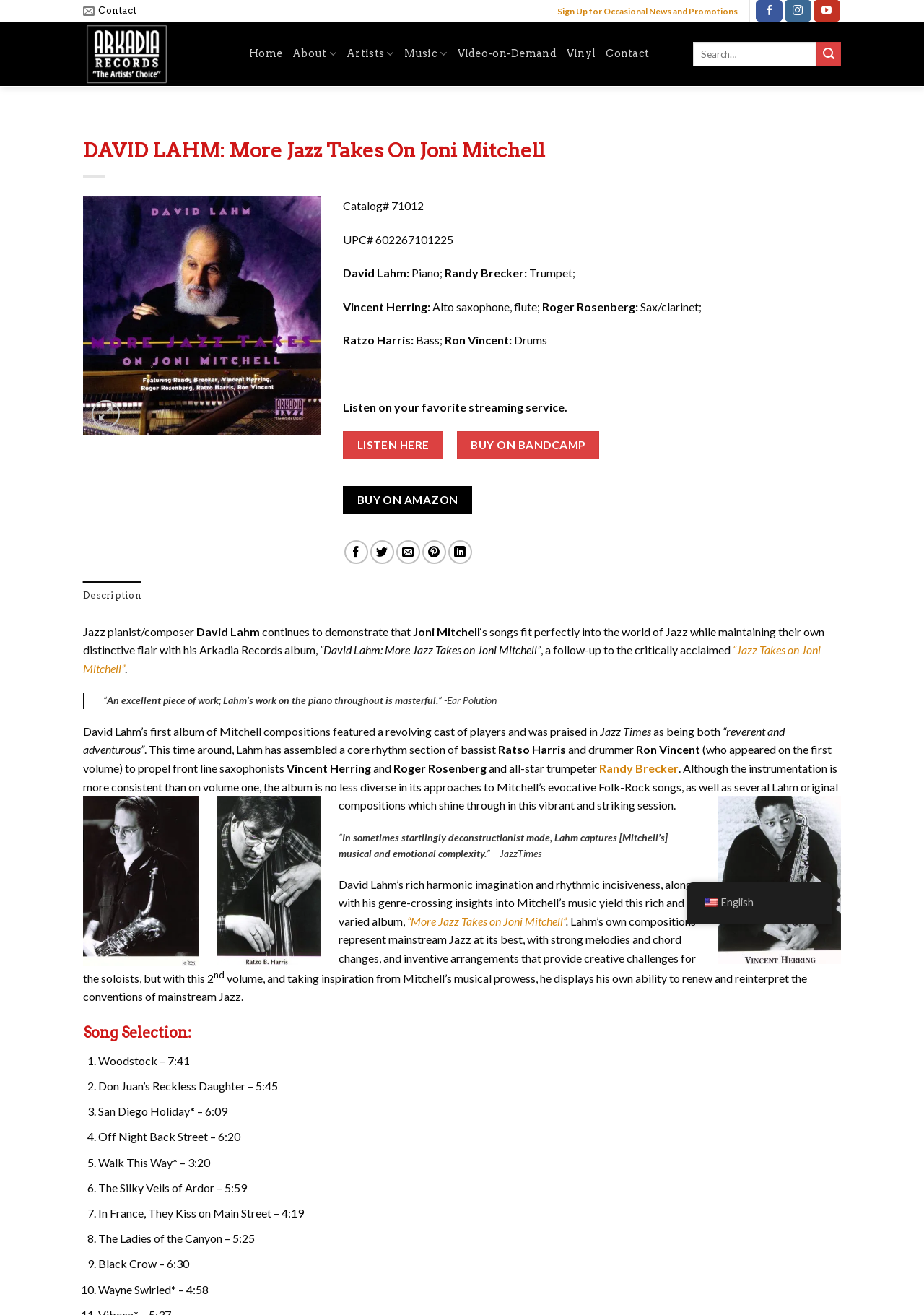Please specify the bounding box coordinates of the area that should be clicked to accomplish the following instruction: "Click on the 'LISTEN HERE' link". The coordinates should consist of four float numbers between 0 and 1, i.e., [left, top, right, bottom].

[0.371, 0.328, 0.48, 0.349]